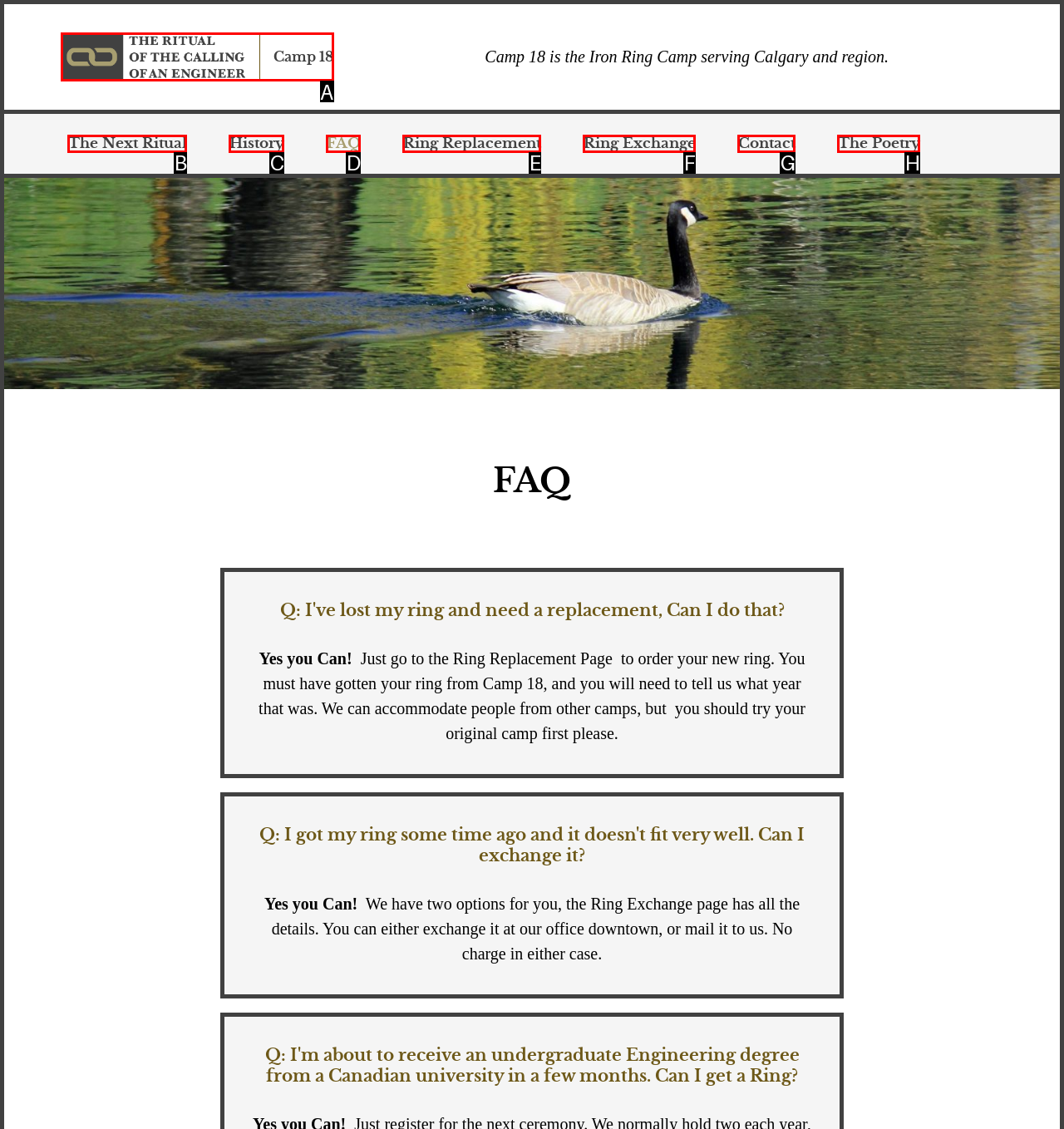Determine the HTML element that aligns with the description: FAQ
Answer by stating the letter of the appropriate option from the available choices.

D